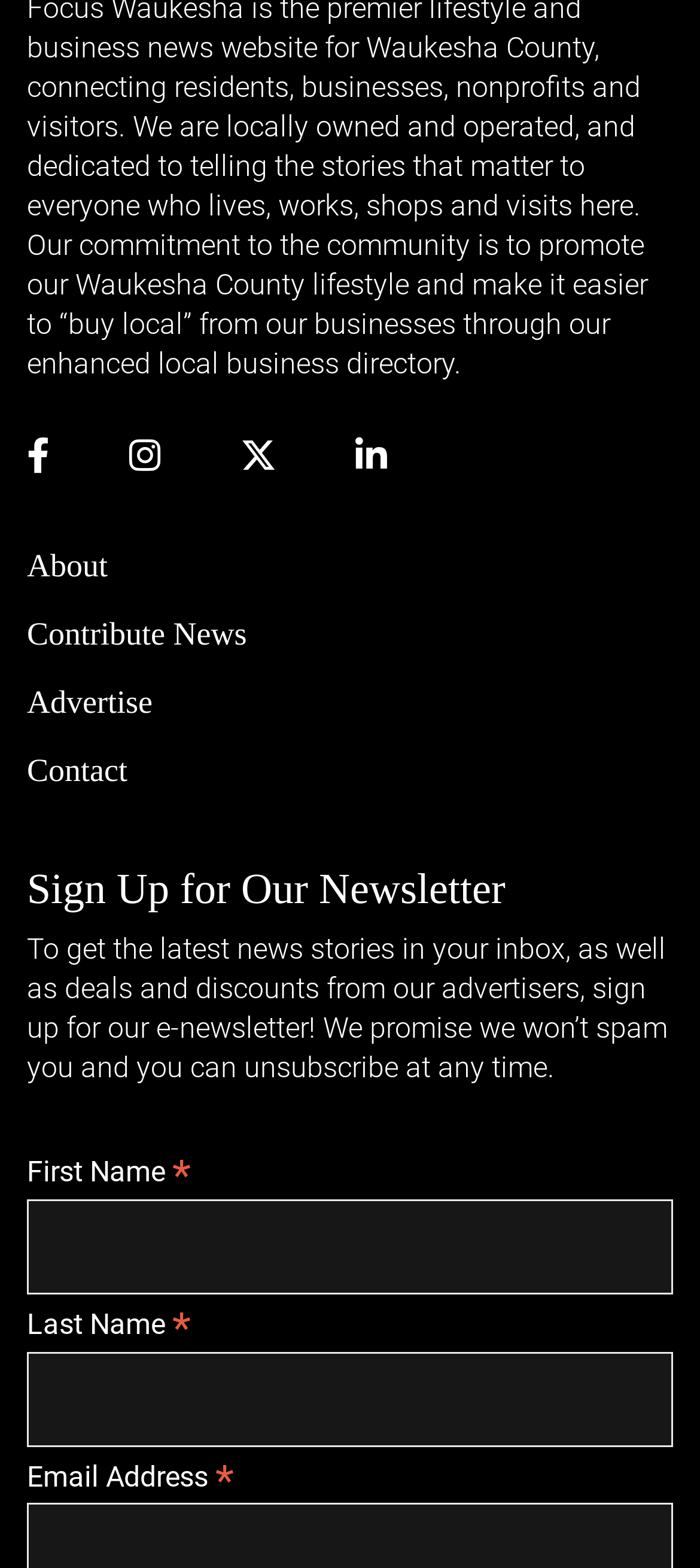How many social media links are available?
Respond with a short answer, either a single word or a phrase, based on the image.

4